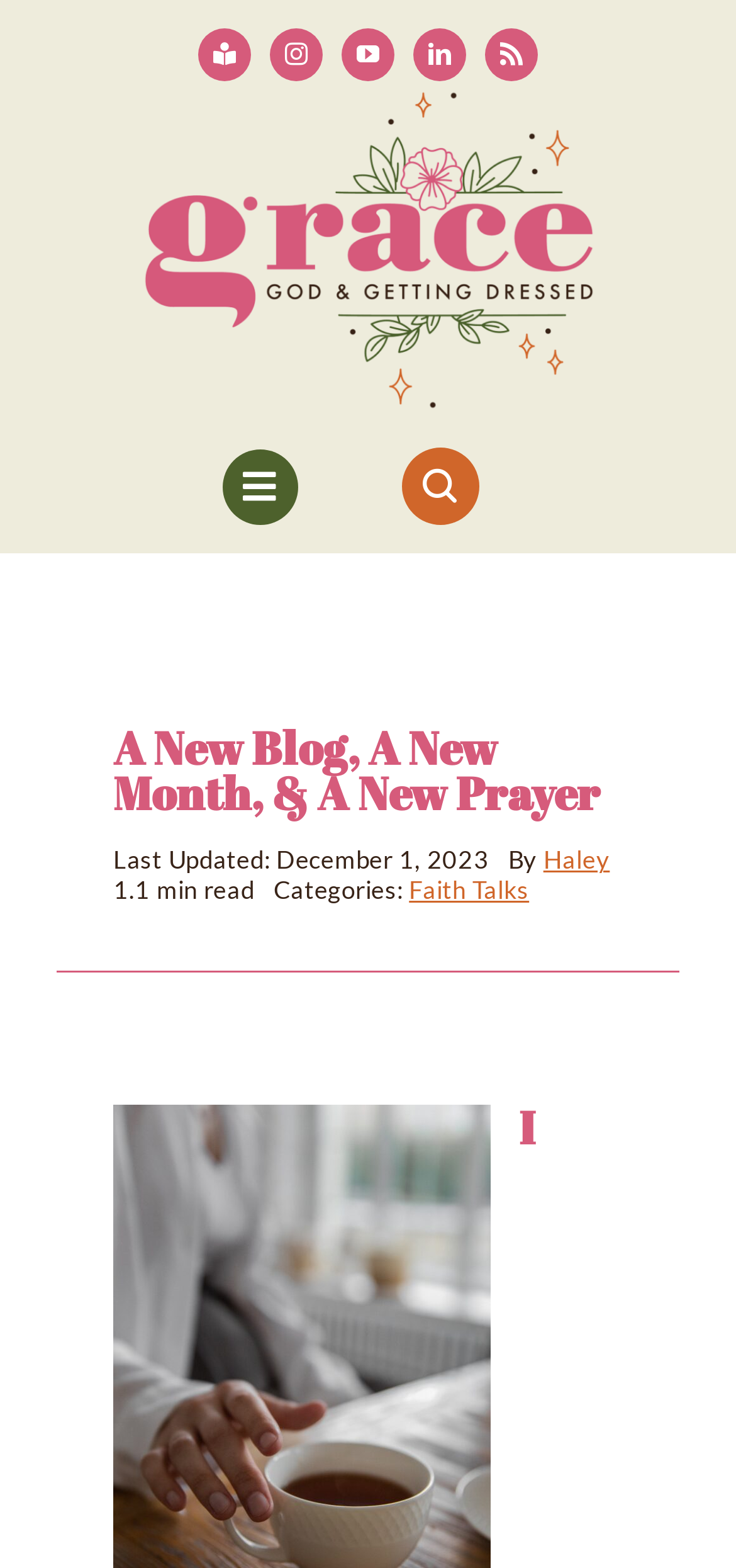Determine the bounding box coordinates of the clickable element to complete this instruction: "Toggle navigation menu". Provide the coordinates in the format of four float numbers between 0 and 1, [left, top, right, bottom].

[0.302, 0.287, 0.404, 0.335]